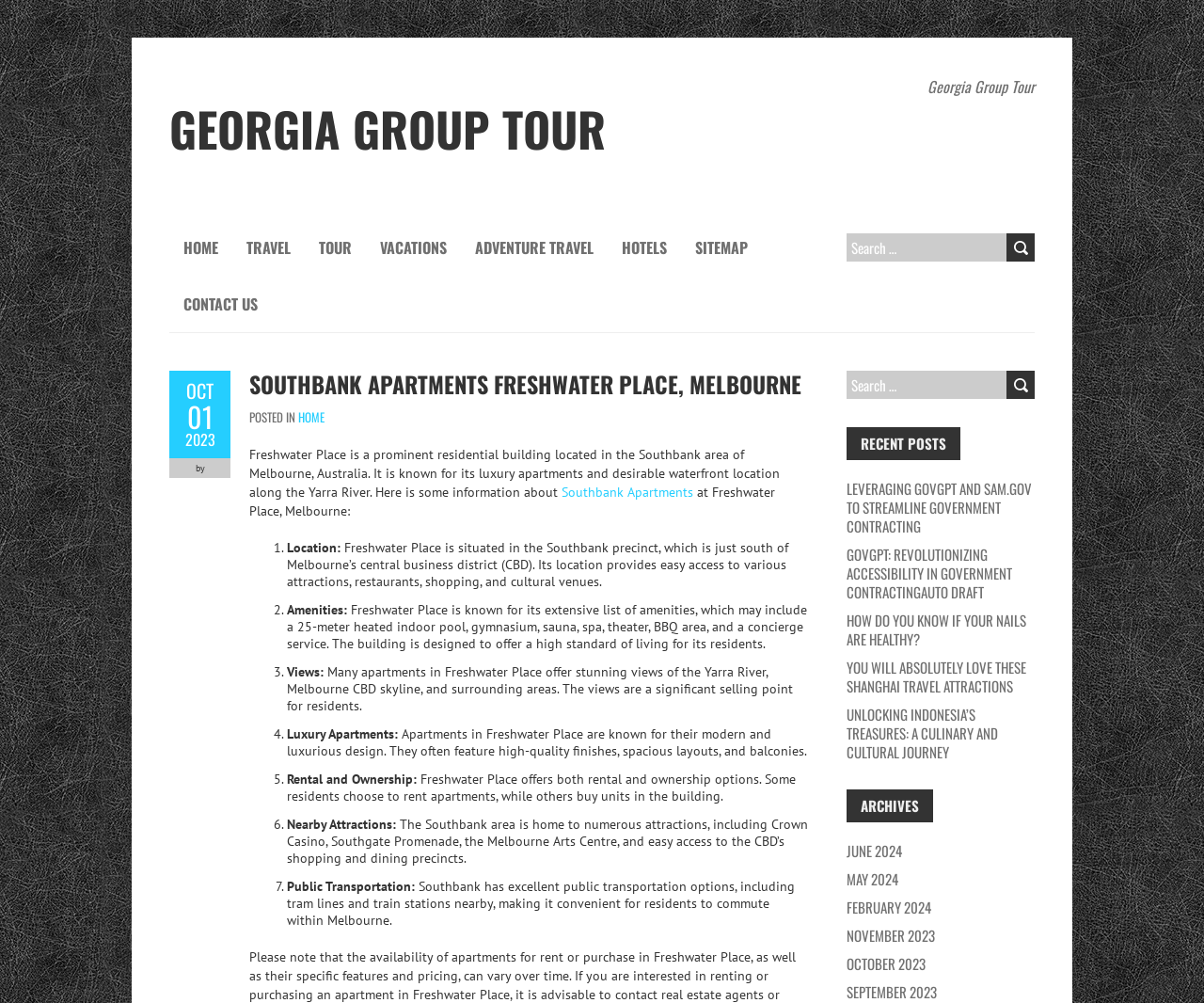Please determine the bounding box coordinates of the element to click in order to execute the following instruction: "Contact us". The coordinates should be four float numbers between 0 and 1, specified as [left, top, right, bottom].

[0.141, 0.275, 0.226, 0.331]